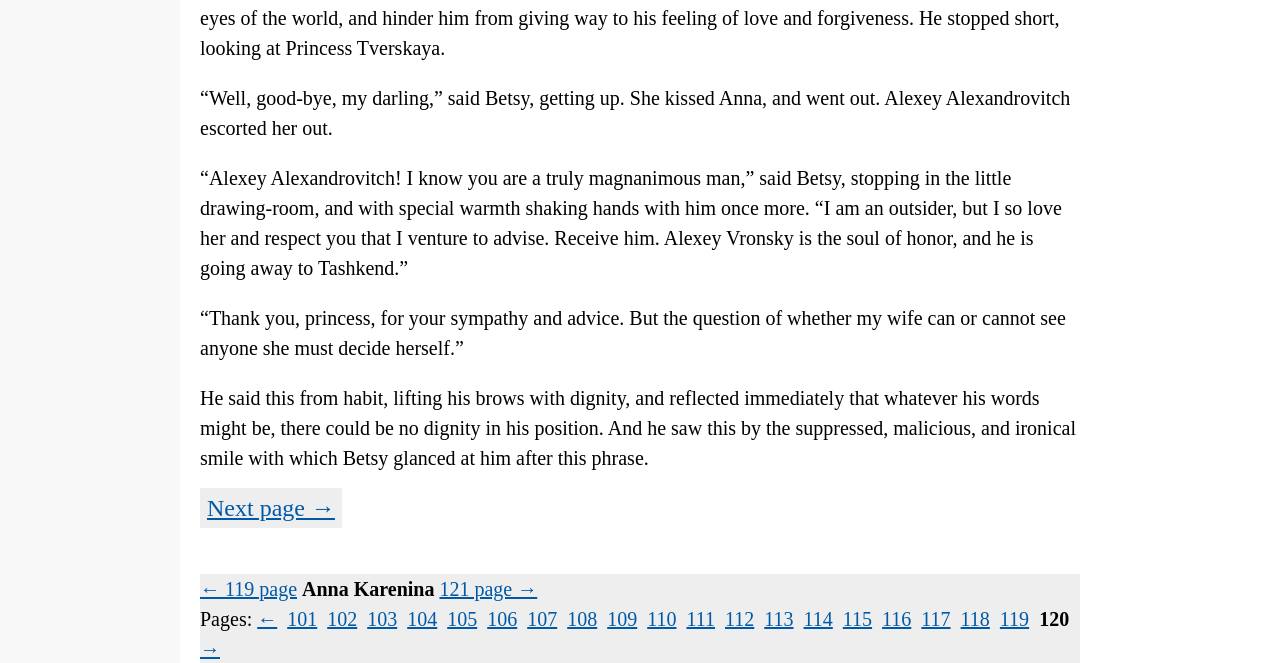Identify the bounding box coordinates necessary to click and complete the given instruction: "Go to next page".

[0.156, 0.735, 0.267, 0.796]